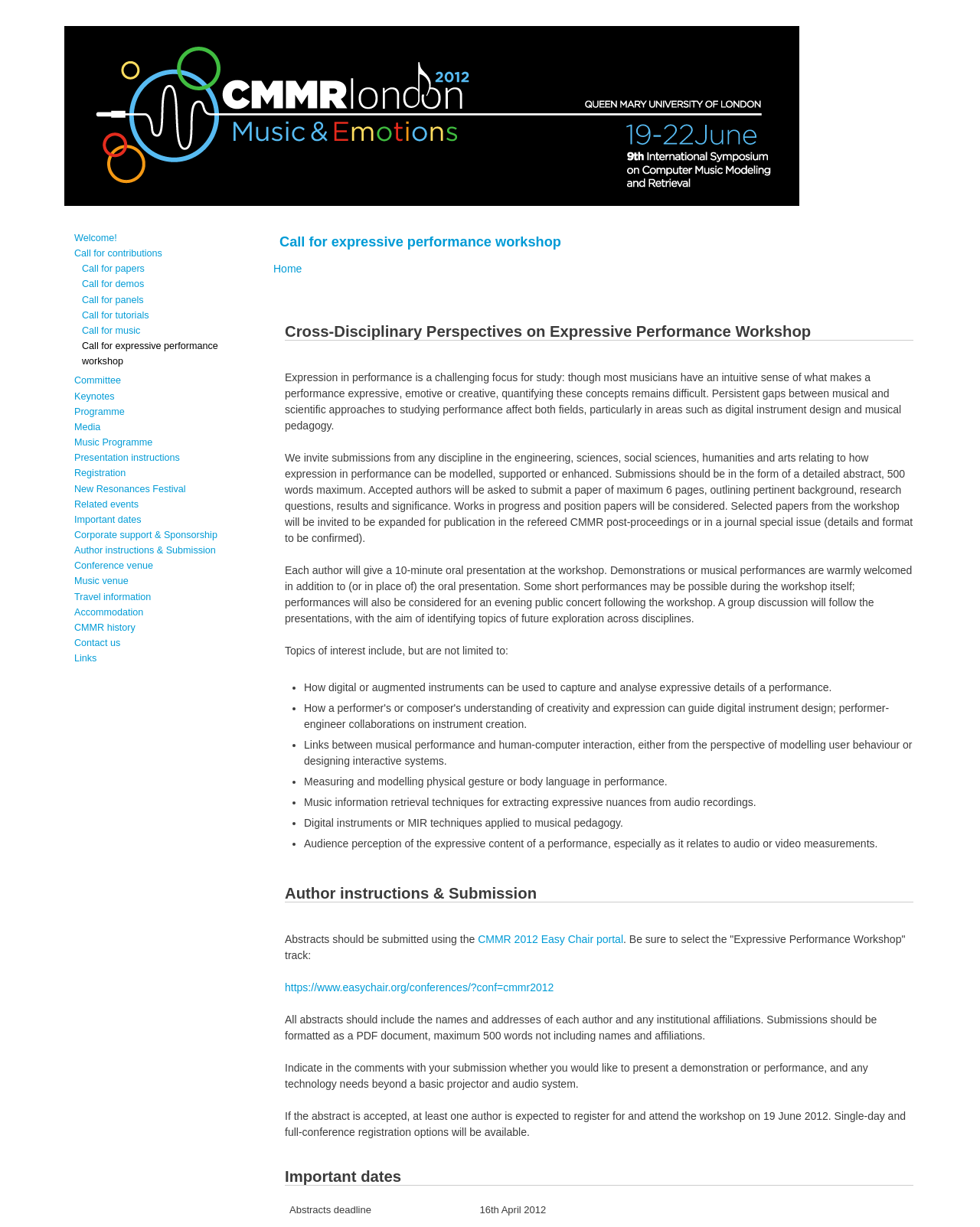What type of performances are welcomed in addition to oral presentations?
Can you provide an in-depth and detailed response to the question?

The description of the workshop mentions that demonstrations or musical performances are warmly welcomed in addition to (or in place of) the oral presentation, and that some short performances may be possible during the workshop itself.